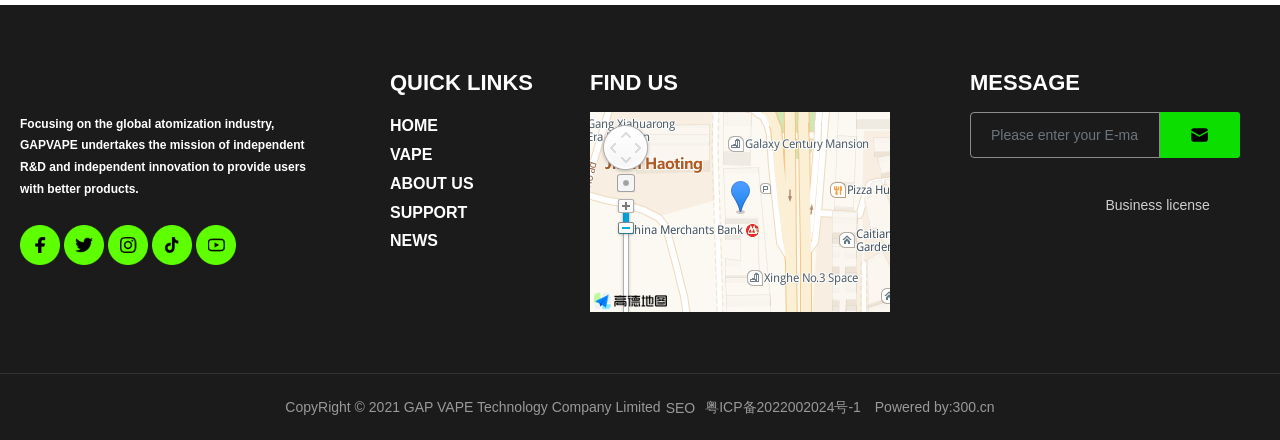Respond to the question below with a single word or phrase: What is the copyright year mentioned on the webpage?

2021